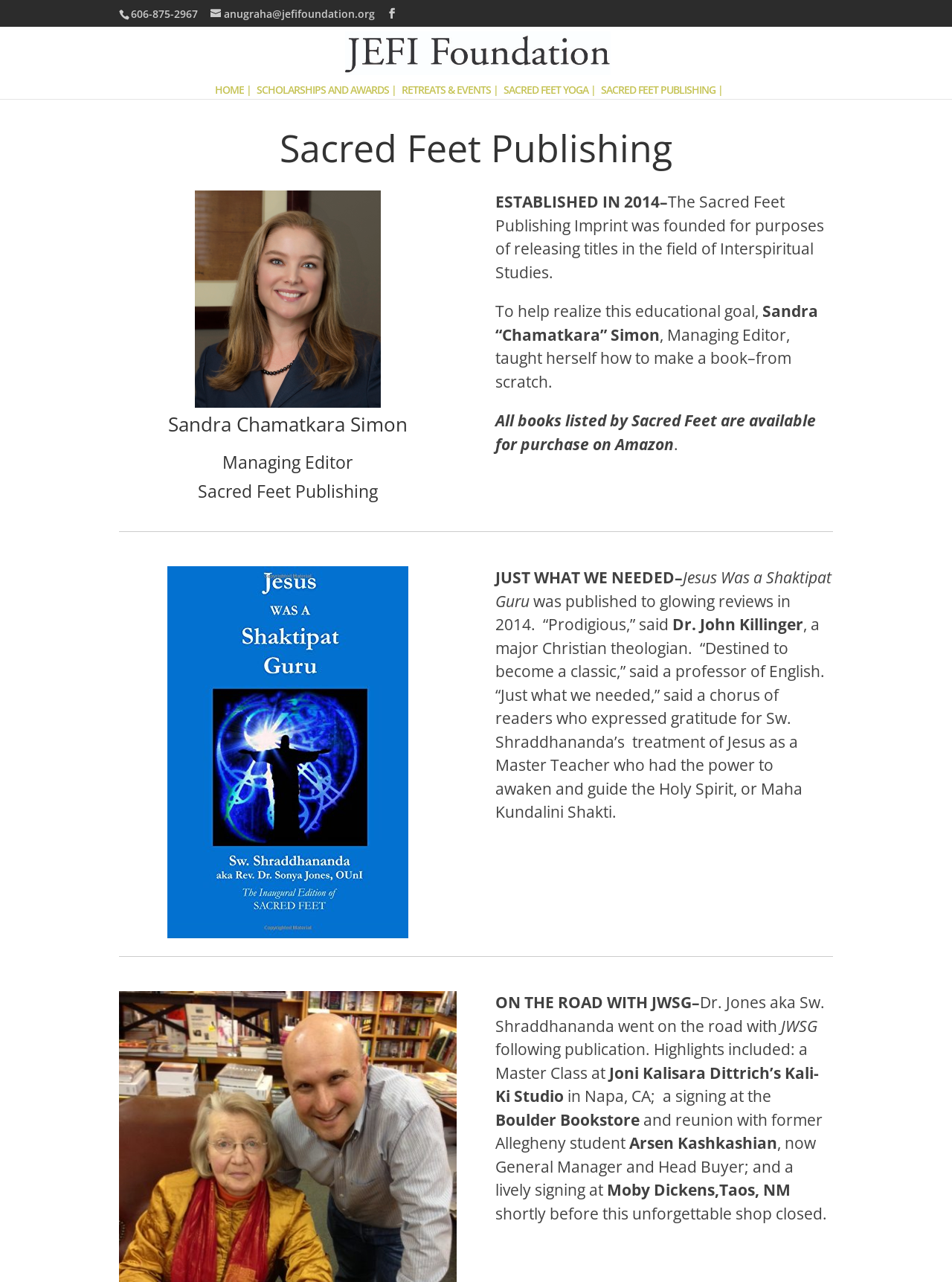Please give a succinct answer using a single word or phrase:
Who is the managing editor of Sacred Feet Publishing?

Sandra Chamatkara Simon